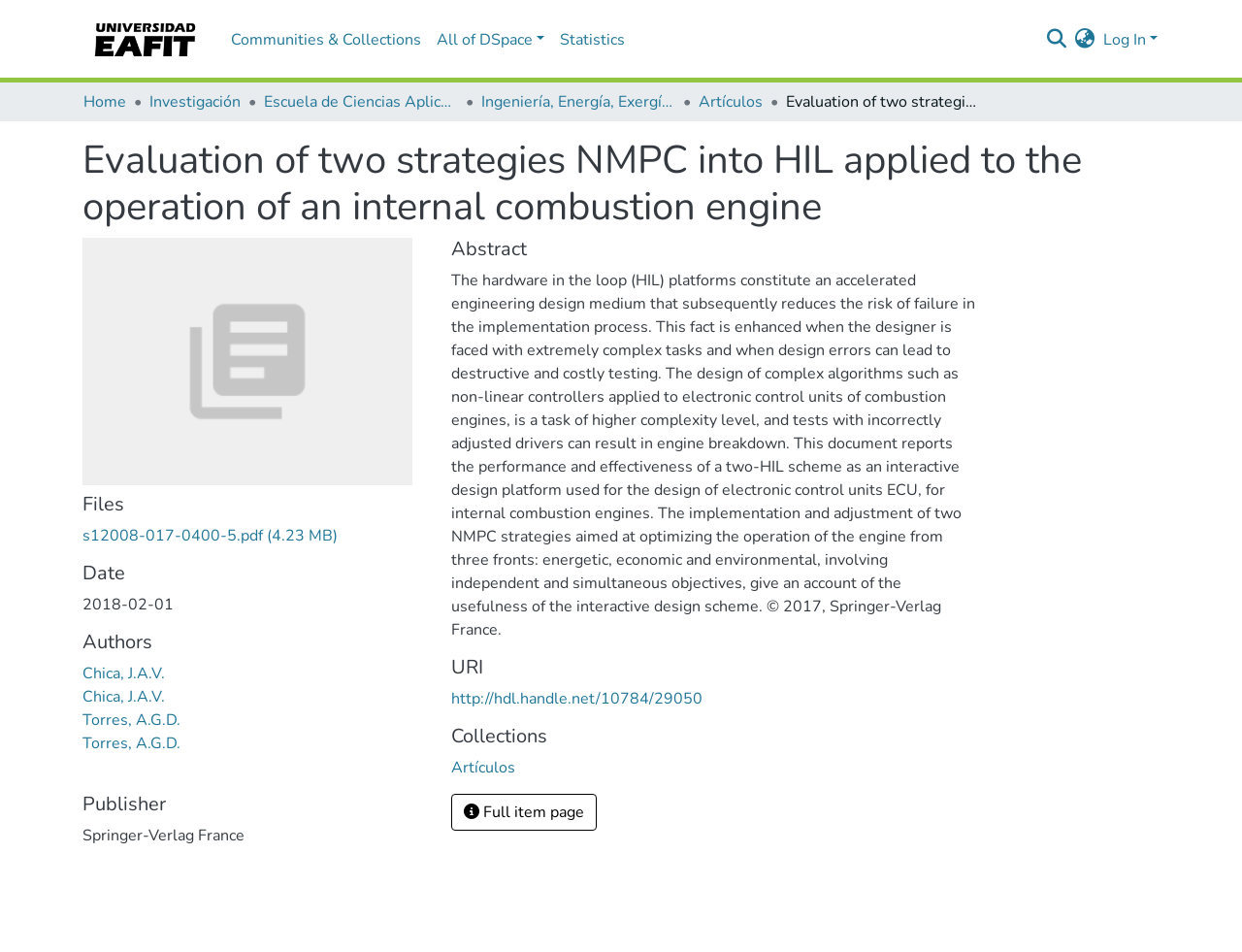Describe every aspect of the webpage in a detailed manner.

The webpage is an academic article page, specifically a research paper about the evaluation of two strategies for nonlinear model predictive control (NMPC) applied to the operation of an internal combustion engine. 

At the top of the page, there is a main navigation bar with several links, including the repository logo, communities and collections, all of DSpace, statistics, and a search bar. On the right side of the navigation bar, there are buttons for language switching and logging in.

Below the navigation bar, there is a breadcrumb navigation section with links to the home page, investigation, school of applied sciences and engineering, engineering, energy, exergy, and sustainability, and articles.

The main content of the page is divided into several sections. The title of the article, "Evaluation of two strategies NMPC into HIL applied to the operation of an internal combustion engine", is displayed prominently at the top. 

Below the title, there are sections for files, date, authors, publisher, abstract, URI, and collections. The abstract section provides a detailed summary of the research paper, discussing the use of hardware-in-the-loop (HIL) platforms for accelerated engineering design and the application of NMPC strategies to optimize the operation of internal combustion engines. 

The authors' names, Chica, J.A.V. and Torres, A.G.D., are listed, along with the publisher, Springer-Verlag France. The URI section provides a link to the paper's handle.net address. The collections section lists the paper as part of the "Artículos" collection. 

Finally, there is a button to view the full item page.